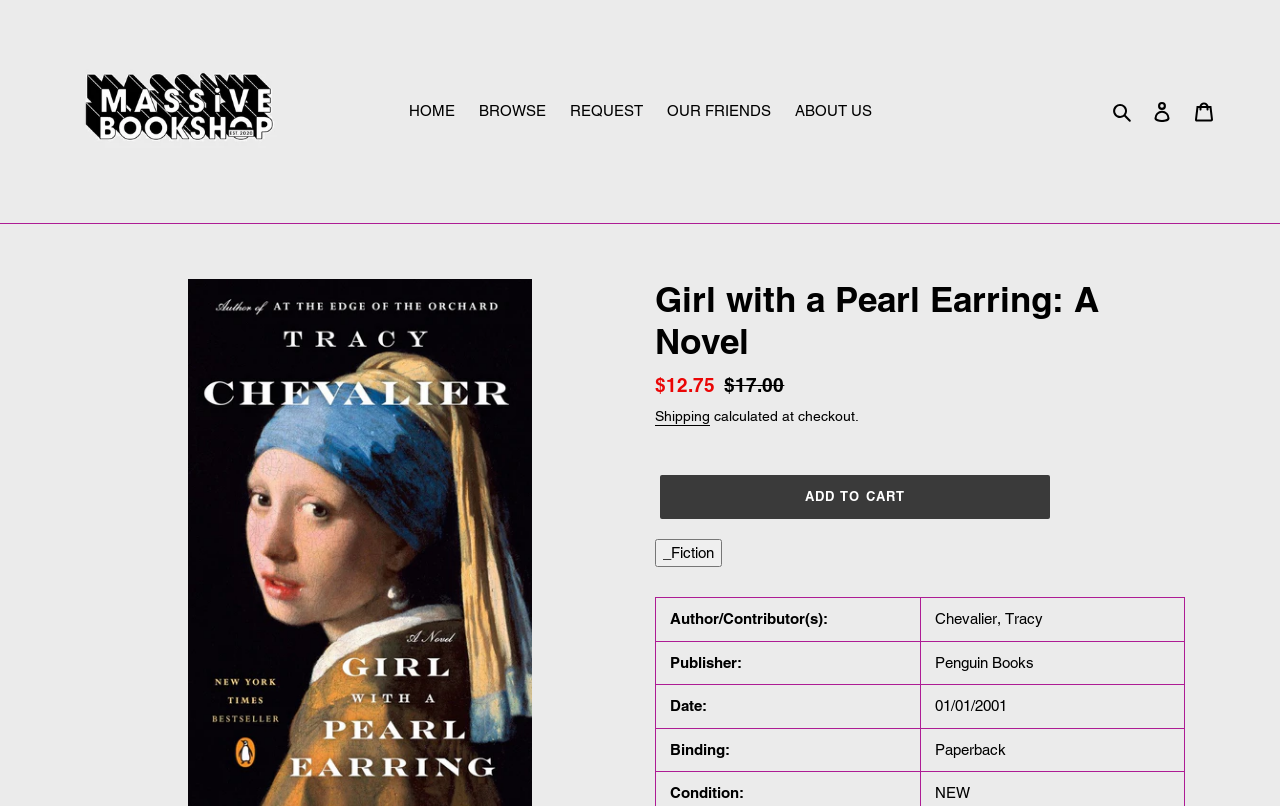Locate the bounding box coordinates of the area where you should click to accomplish the instruction: "View book details".

[0.512, 0.346, 0.926, 0.45]